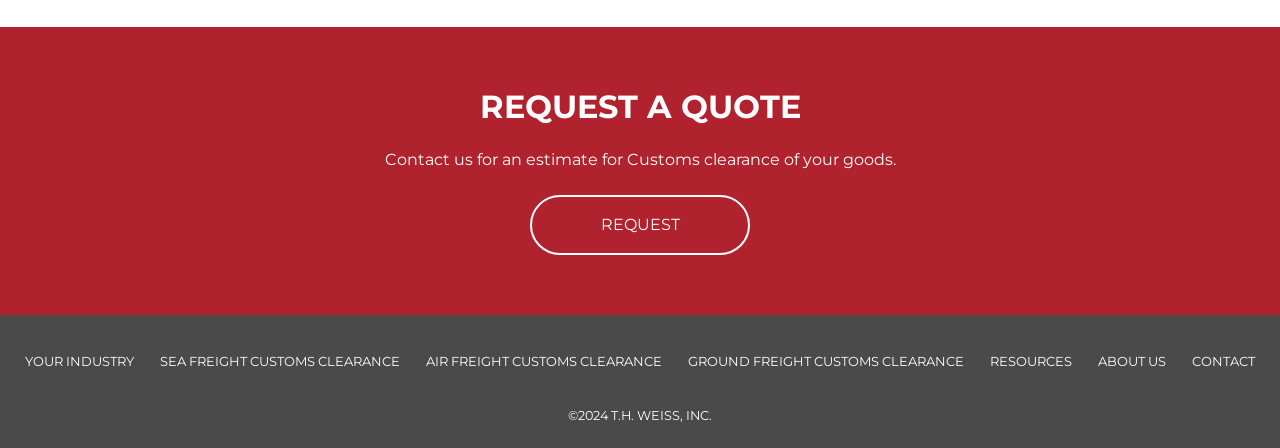Utilize the information from the image to answer the question in detail:
What is the copyright year mentioned on the webpage?

The webpage has a static text at the bottom that says '©2024 T.H. WEISS, INC.', which indicates that the copyright year mentioned on the webpage is 2024.